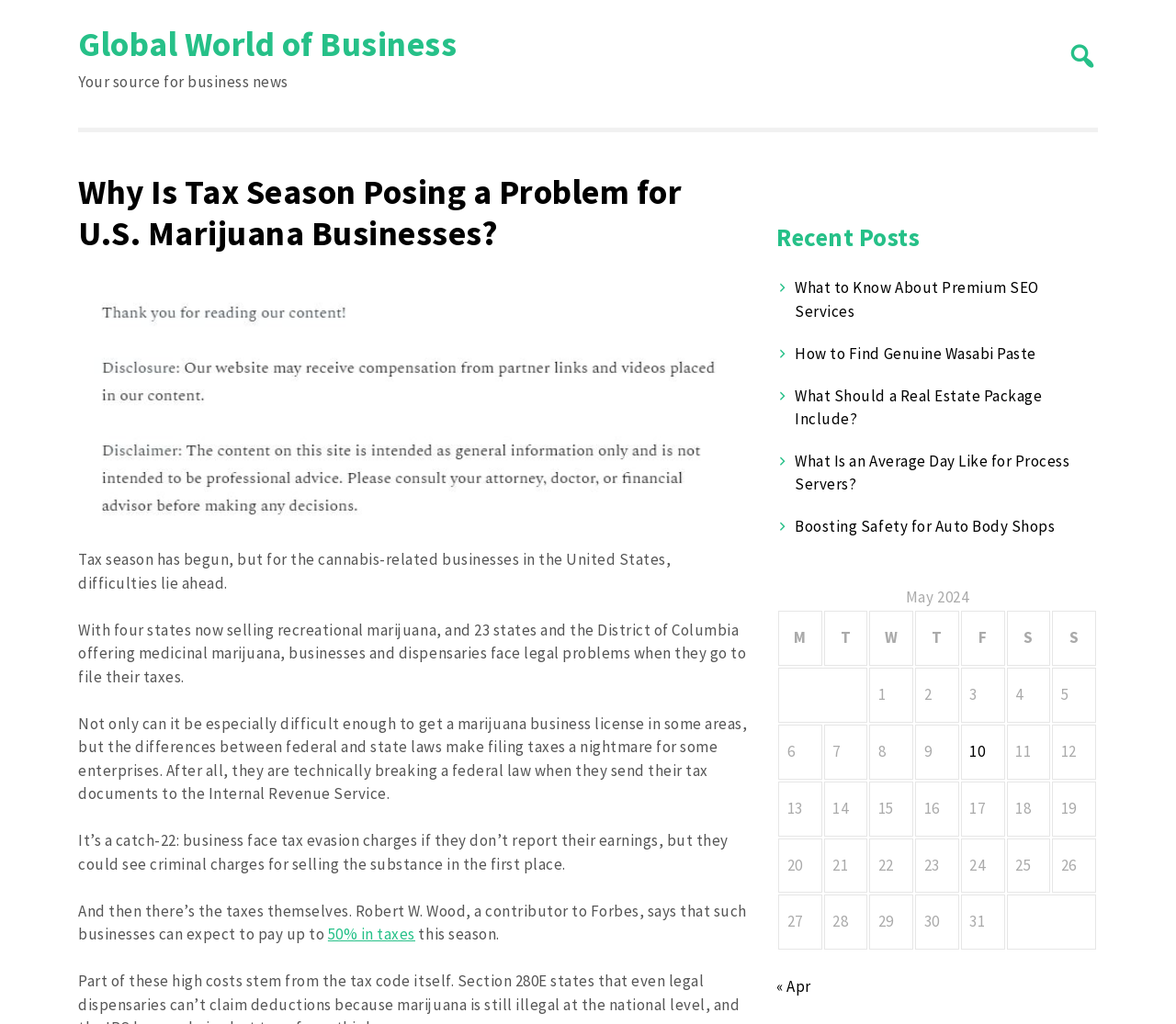Please locate the bounding box coordinates for the element that should be clicked to achieve the following instruction: "Click on 'Global World of Business'". Ensure the coordinates are given as four float numbers between 0 and 1, i.e., [left, top, right, bottom].

[0.066, 0.022, 0.388, 0.064]